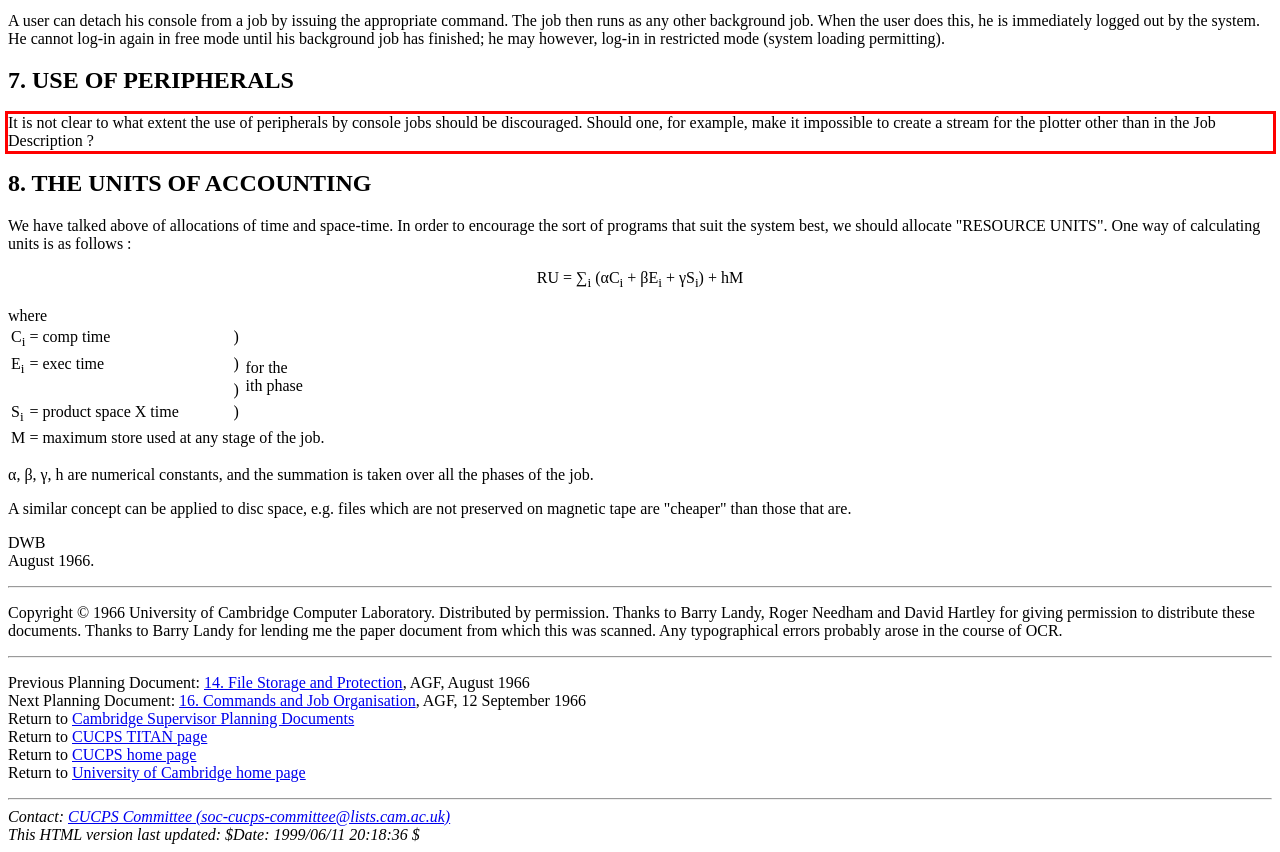With the given screenshot of a webpage, locate the red rectangle bounding box and extract the text content using OCR.

It is not clear to what extent the use of peripherals by console jobs should be discouraged. Should one, for example, make it impossible to create a stream for the plotter other than in the Job Description ?